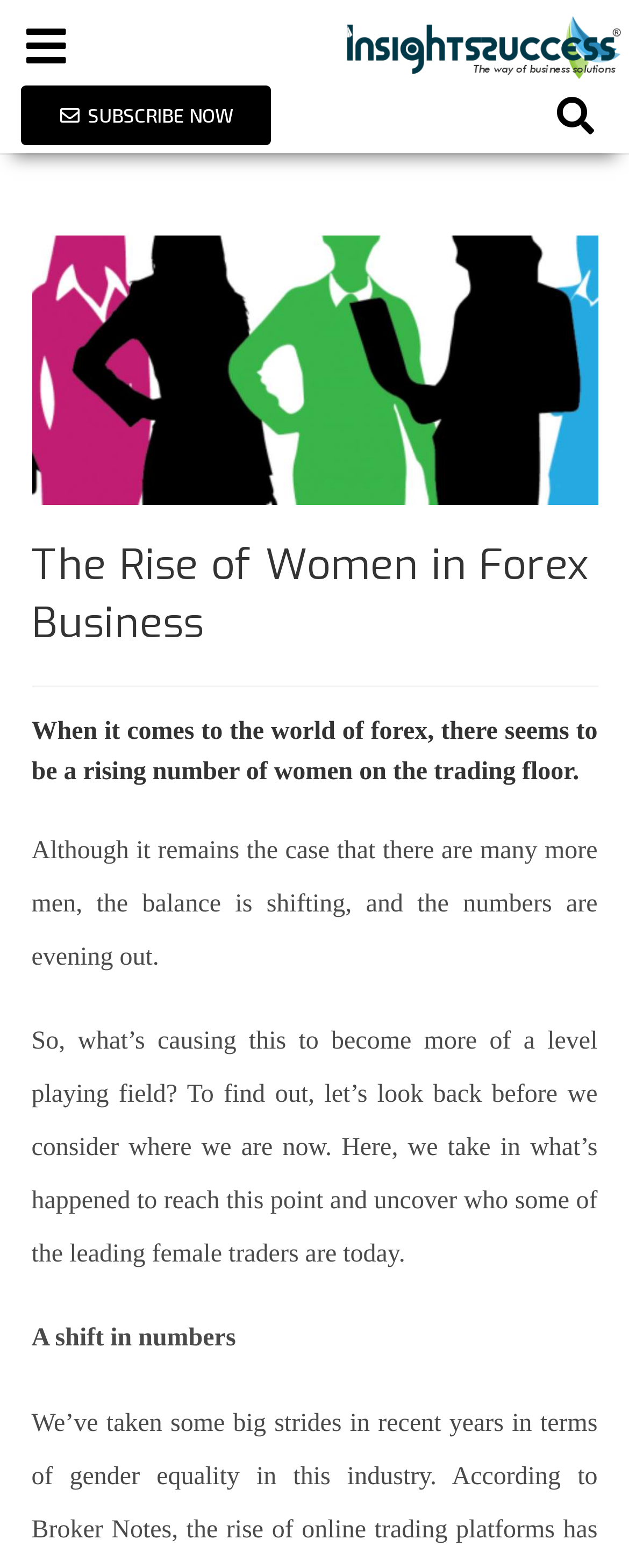Identify and provide the bounding box for the element described by: "name="searchword" placeholder="Search Keyword"".

None